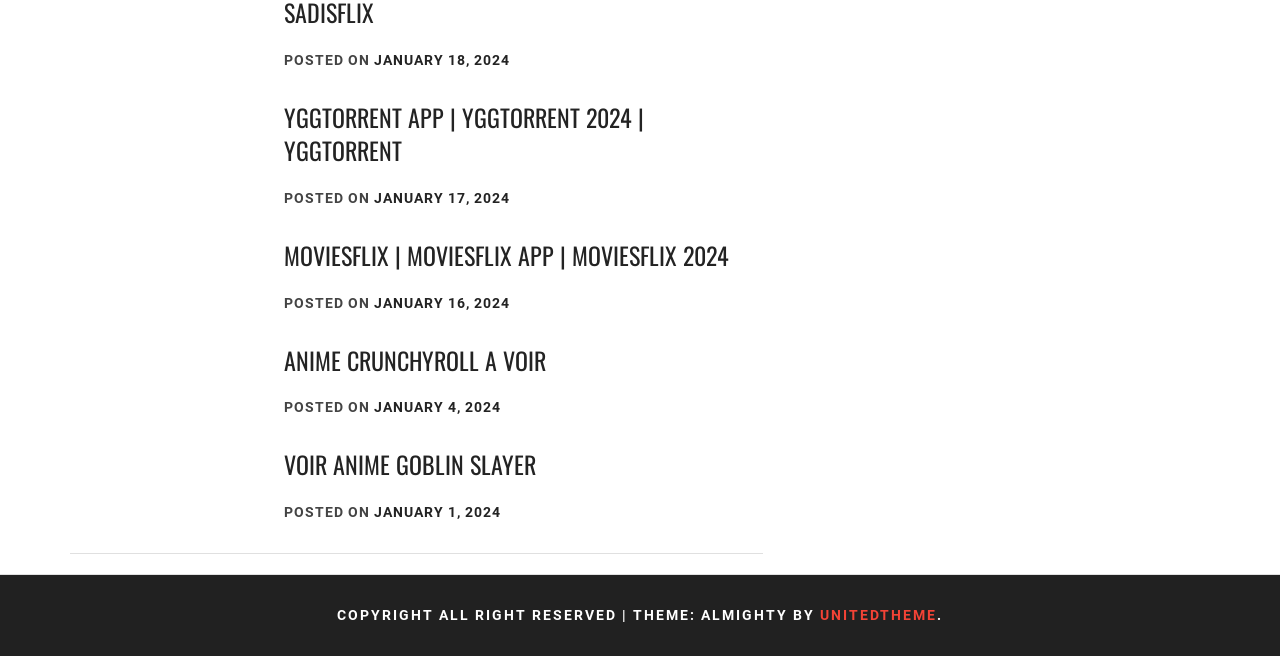How many posts are on the page?
Based on the image, provide a one-word or brief-phrase response.

4